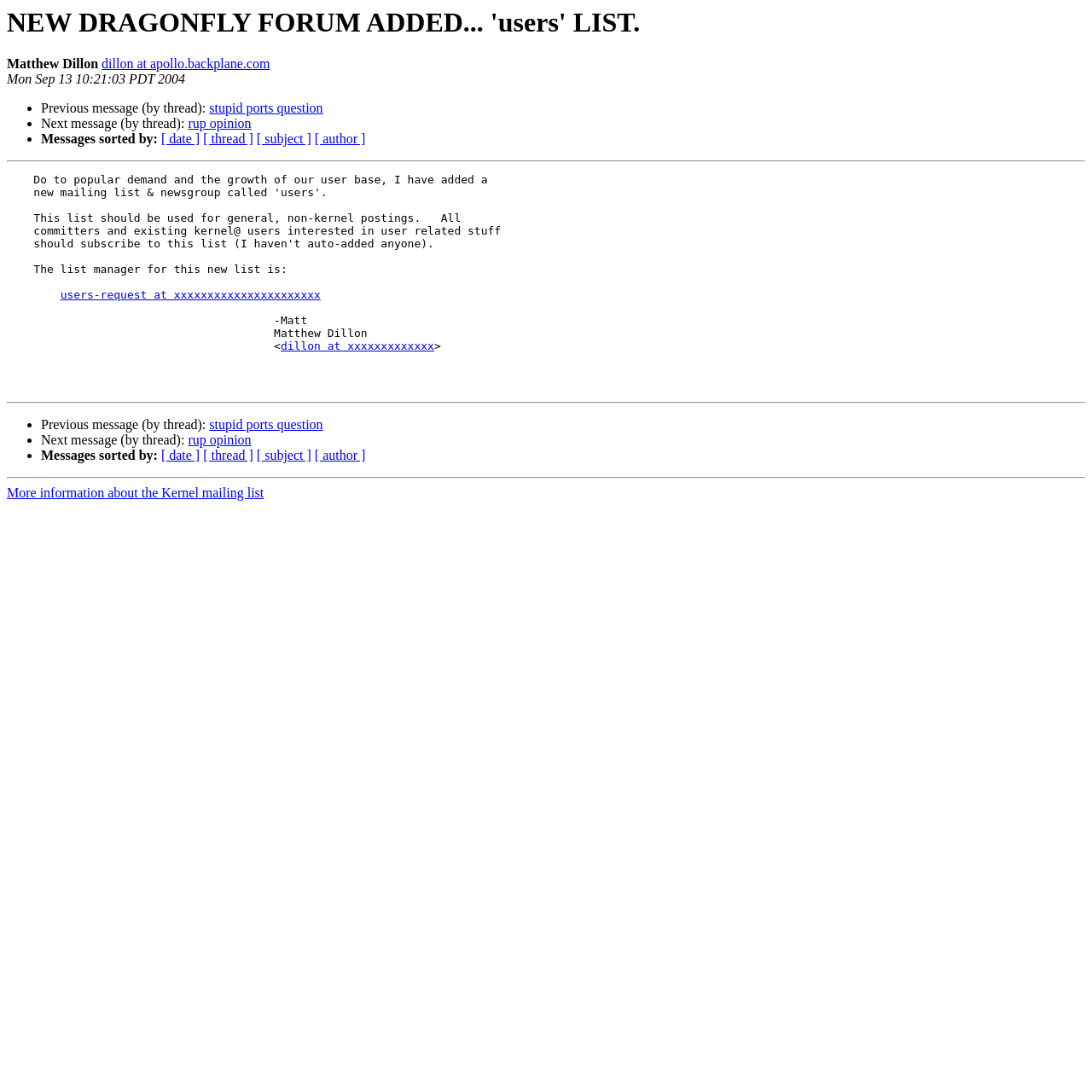What is the date of the first message?
Please respond to the question with a detailed and thorough explanation.

The date of the first message can be found by looking at the static text element 'Mon Sep 13 10:21:03 PDT 2004' which is located below the heading 'NEW DRAGONFLY FORUM ADDED... 'users' LIST.'.